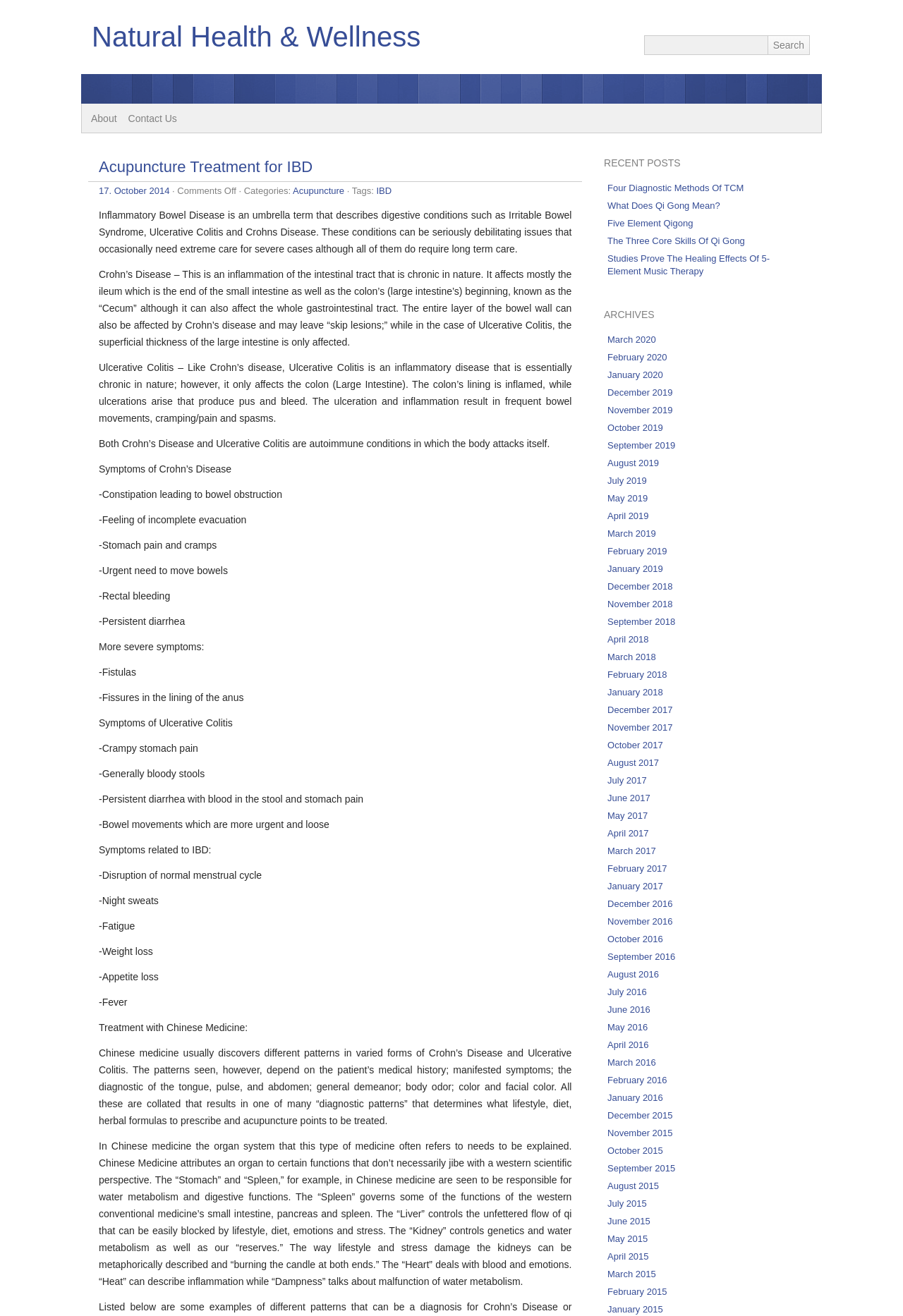Generate a comprehensive description of the webpage content.

This webpage is about acupuncture treatment for Inflammatory Bowel Disease (IBD). At the top, there is a search bar and a heading that reads "Natural Health & Wellness". Below this, there is a link to the website's homepage. 

The main content of the page is divided into sections. The first section is about IBD, which is an umbrella term that describes digestive conditions such as Irritable Bowel Syndrome, Ulcerative Colitis, and Crohn's Disease. This section provides detailed information about these conditions, including their symptoms and effects on the body.

The next section is about the symptoms of Crohn's Disease and Ulcerative Colitis, including constipation, stomach pain, and rectal bleeding. 

Following this, there is a section about the treatment of IBD with Chinese medicine, which involves discovering different patterns in the patient's medical history, symptoms, and diagnostic results to determine the best course of treatment.

On the right side of the page, there are two columns of links. The top column is labeled "RECENT POSTS" and contains links to recent articles on the website. The bottom column is labeled "ARCHIVES" and contains links to articles from previous months and years.

Overall, this webpage provides detailed information about IBD and its treatment with acupuncture and Chinese medicine.